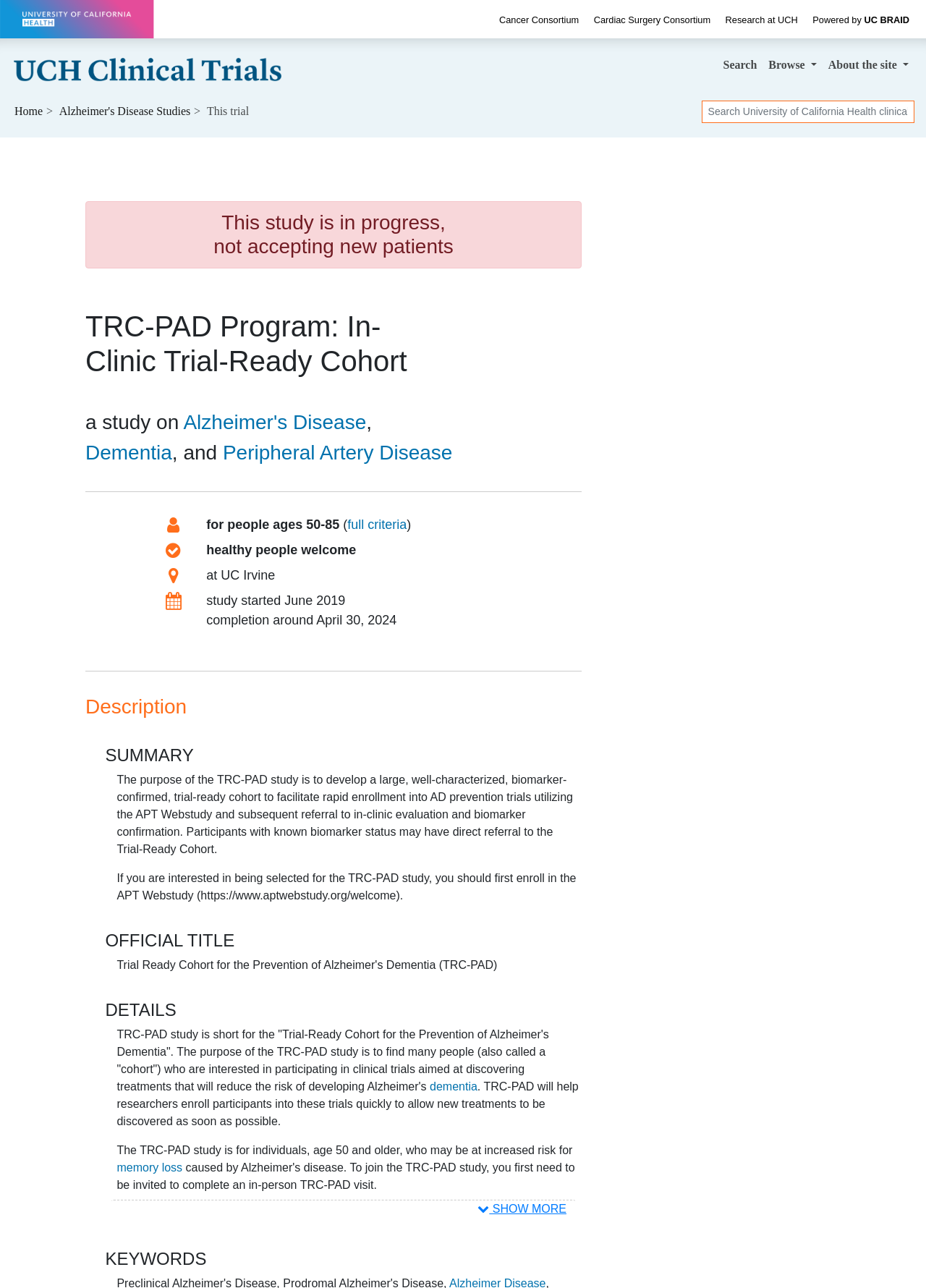Identify the bounding box for the given UI element using the description provided. Coordinates should be in the format (top-left x, top-left y, bottom-right x, bottom-right y) and must be between 0 and 1. Here is the description: Search

[0.775, 0.039, 0.824, 0.062]